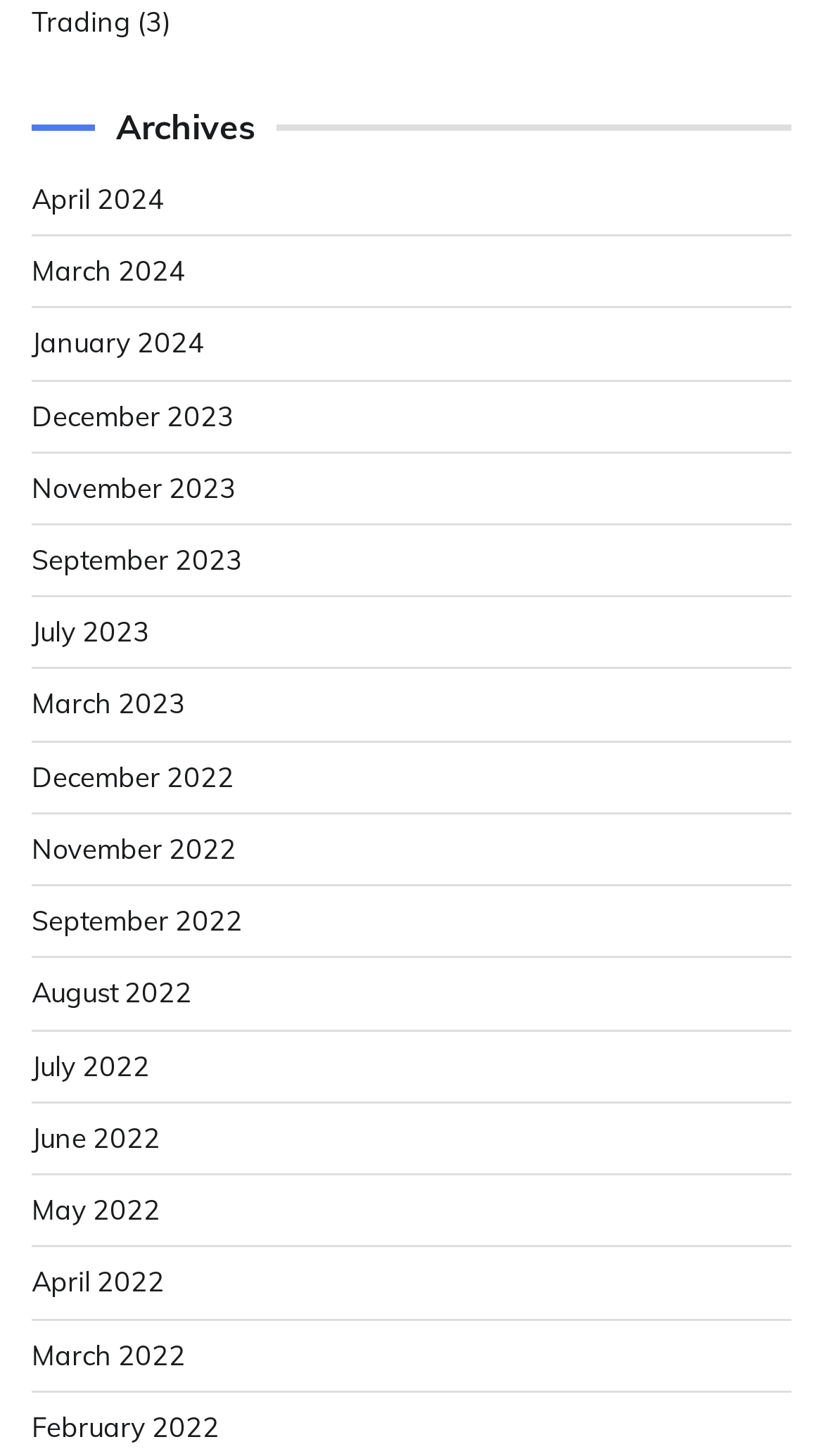Please provide a comprehensive answer to the question based on the screenshot: How many months are available in the archives?

I counted the number of links under the 'Archives' heading, and there are 19 links, each representing a month, from April 2024 to February 2022.